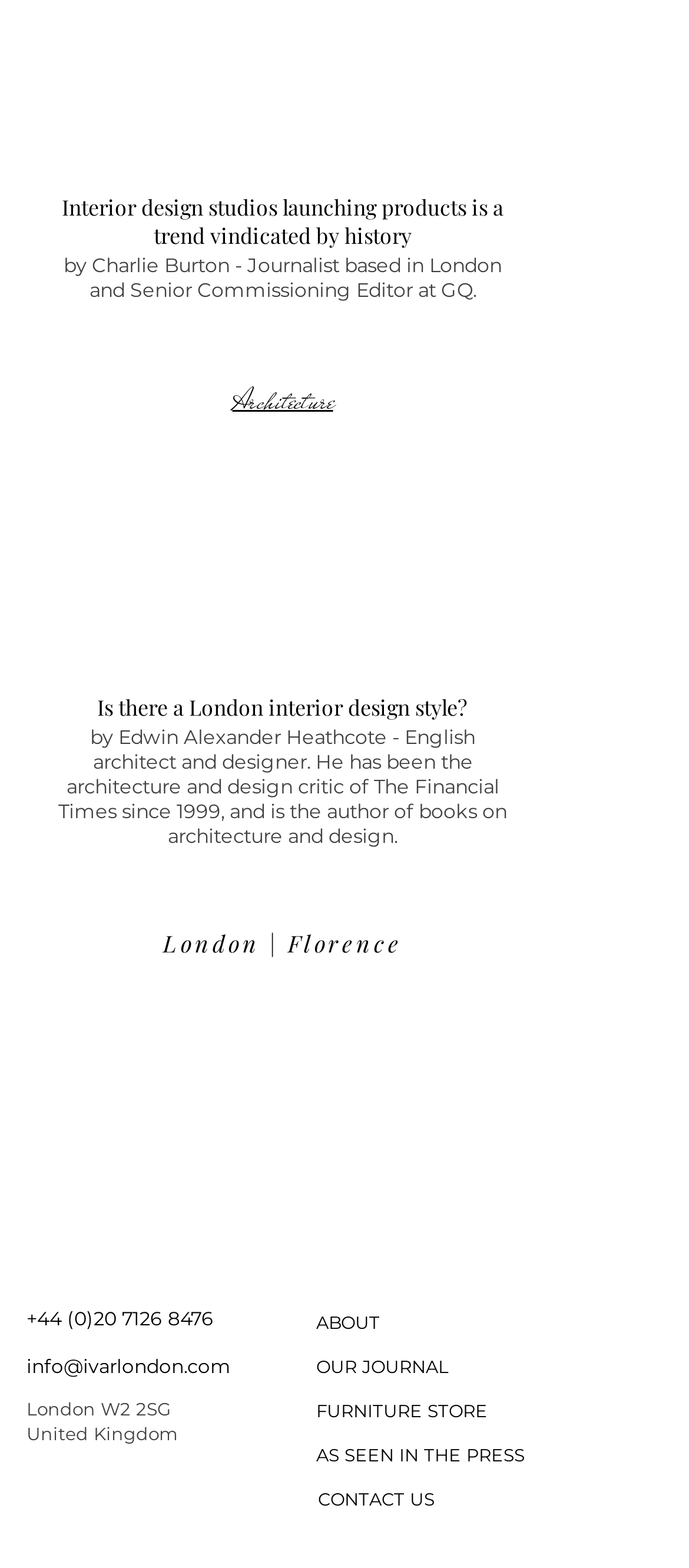Please determine the bounding box coordinates for the element with the description: "ABOUT".

[0.459, 0.84, 0.756, 0.869]